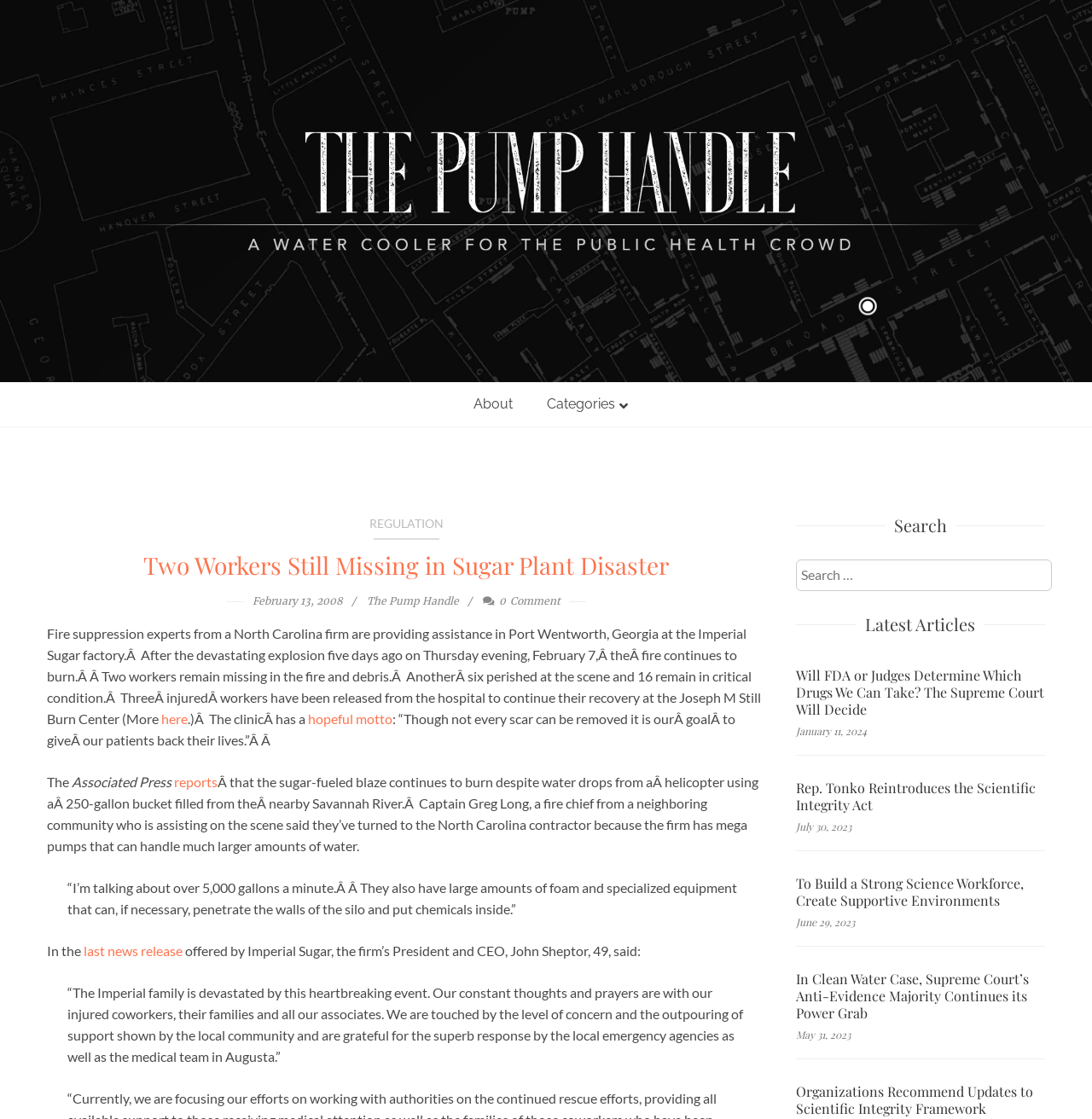Identify the bounding box coordinates for the region of the element that should be clicked to carry out the instruction: "Read the latest article 'Will FDA or Judges Determine Which Drugs We Can Take? The Supreme Court Will Decide'". The bounding box coordinates should be four float numbers between 0 and 1, i.e., [left, top, right, bottom].

[0.729, 0.596, 0.957, 0.646]